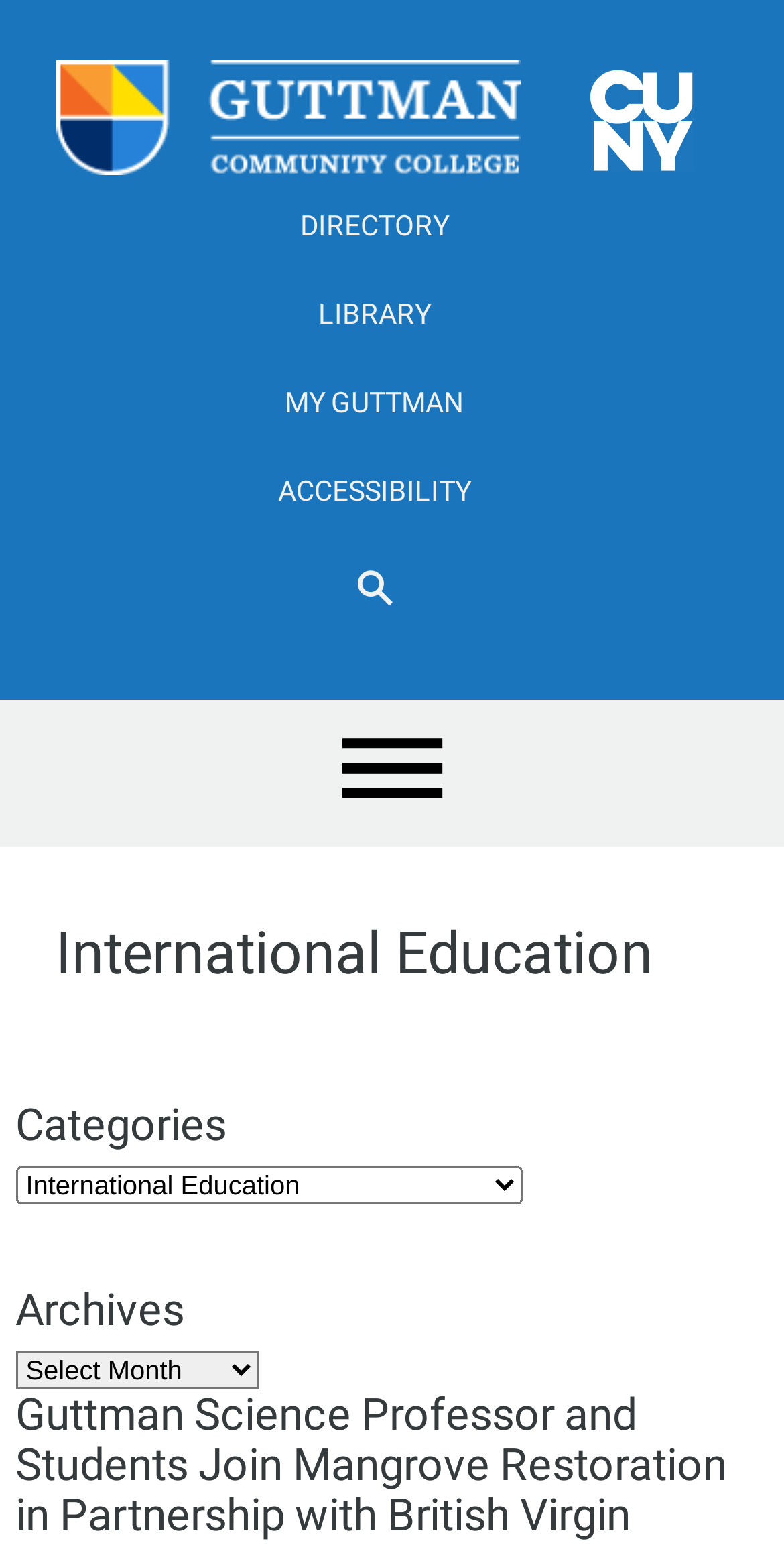What is the purpose of the dialog box?
Using the image as a reference, deliver a detailed and thorough answer to the question.

The dialog box is present under the 'Secondary Navigation' section, and it is labeled as 'Search', indicating that its purpose is to allow users to search for something on the webpage.